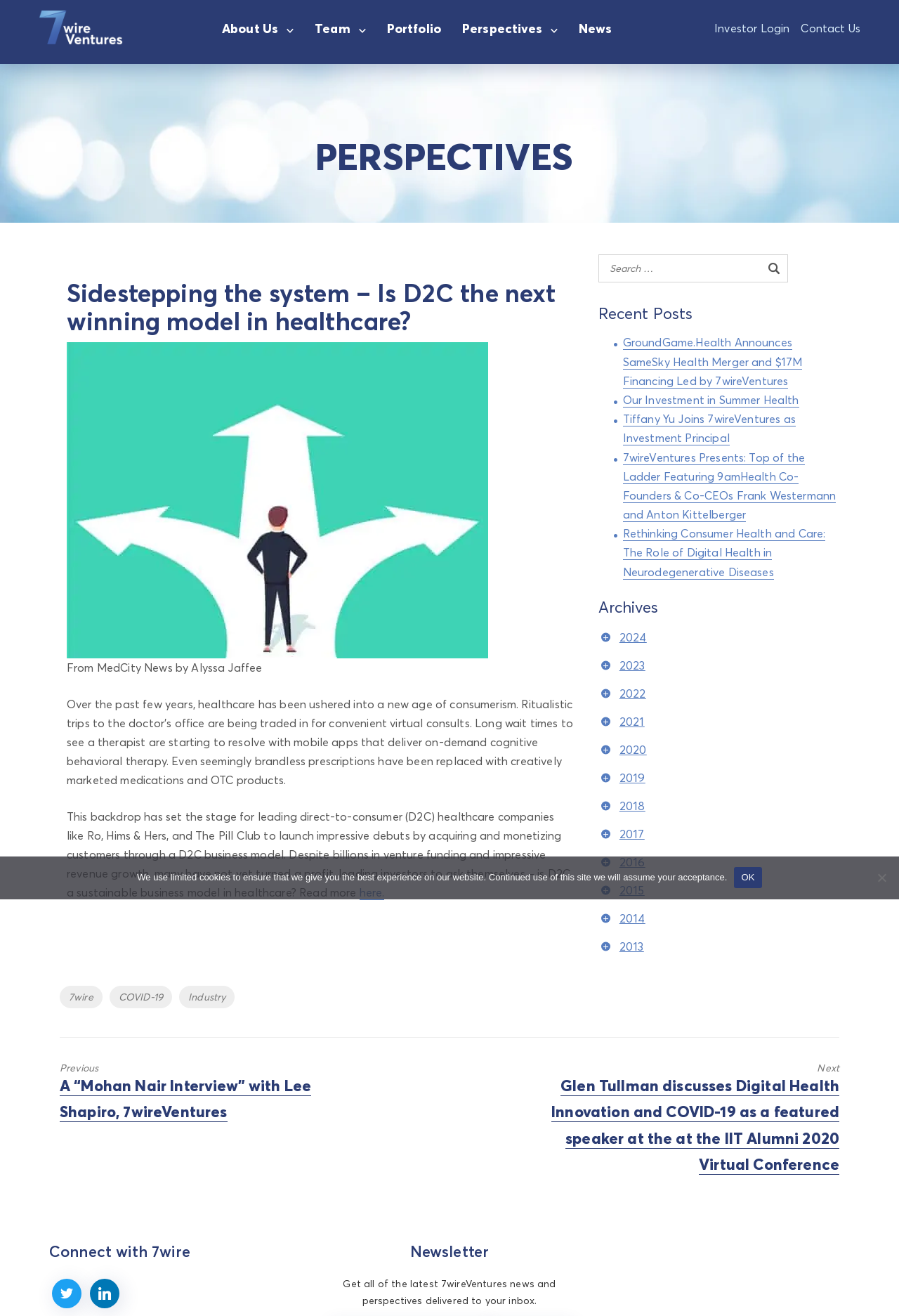Give an extensive and precise description of the webpage.

The webpage is about 7wireVentures, a venture capital firm focused on healthcare. At the top, there is a navigation menu with links to "About Us", "Team", "Portfolio", "Perspectives", "News", "Investor Login", and "Contact Us". Below the navigation menu, there is a large article section that takes up most of the page. The article is titled "Sidestepping the system – Is D2C the next winning model in healthcare?" and has a subtitle "From MedCity News by Alyssa Jaffee". The article discusses the rise of direct-to-consumer (D2C) healthcare companies and their business models.

To the right of the article title, there is a figure with an image. Below the article, there are links to recent posts, including "GroundGame.Health Announces SameSky Health Merger and $17M Financing Led by 7wireVentures" and "Rethinking Consumer Health and Care: The Role of Digital Health in Neurodegenerative Diseases". There is also a search bar and a button labeled "Search".

On the right side of the page, there is a section titled "Archives" with checkboxes for different years from 2014 to 2024. Below the archives section, there is a section titled "Tags" with links to tags such as "7wire", "COVID-19", and "Industry".

At the bottom of the page, there are links to connect with 7wireVentures on Twitter and LinkedIn, as well as a newsletter section where users can sign up to receive news and perspectives from 7wireVentures. There is also a cookie notice dialog box that appears at the bottom of the page, informing users that the website uses limited cookies and asking for their acceptance.